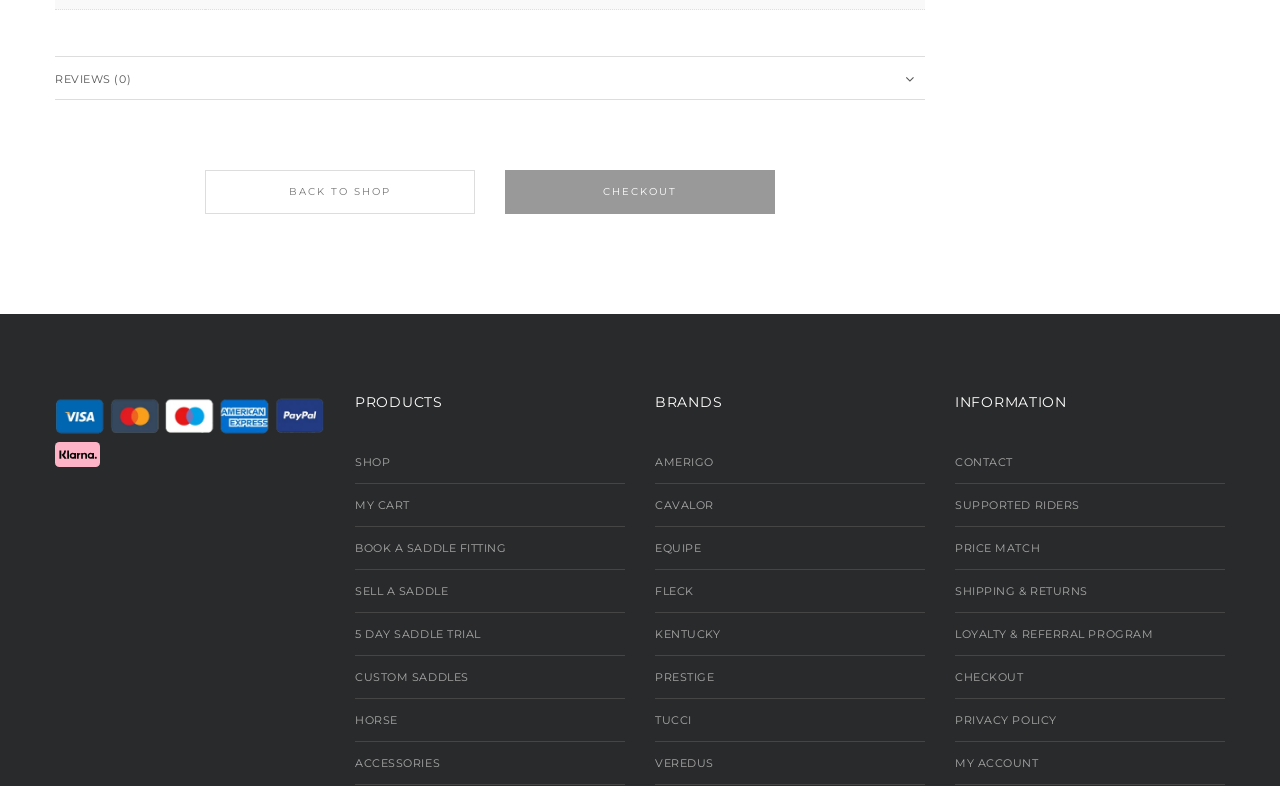Please identify the bounding box coordinates of the element that needs to be clicked to execute the following command: "View products". Provide the bounding box using four float numbers between 0 and 1, formatted as [left, top, right, bottom].

[0.277, 0.501, 0.488, 0.523]